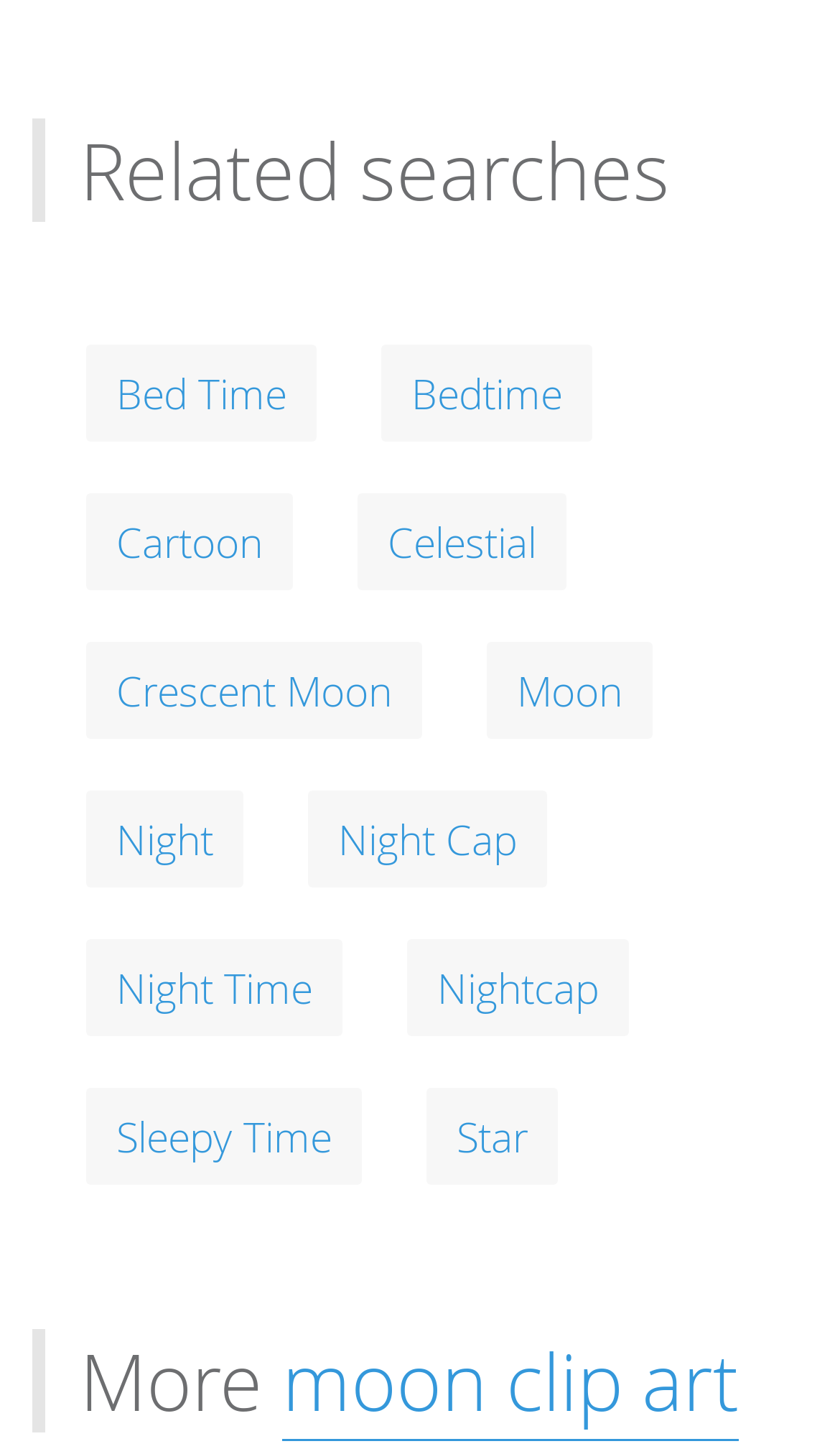Find the bounding box coordinates for the element that must be clicked to complete the instruction: "Search for Bed Time". The coordinates should be four float numbers between 0 and 1, indicated as [left, top, right, bottom].

[0.103, 0.237, 0.377, 0.304]